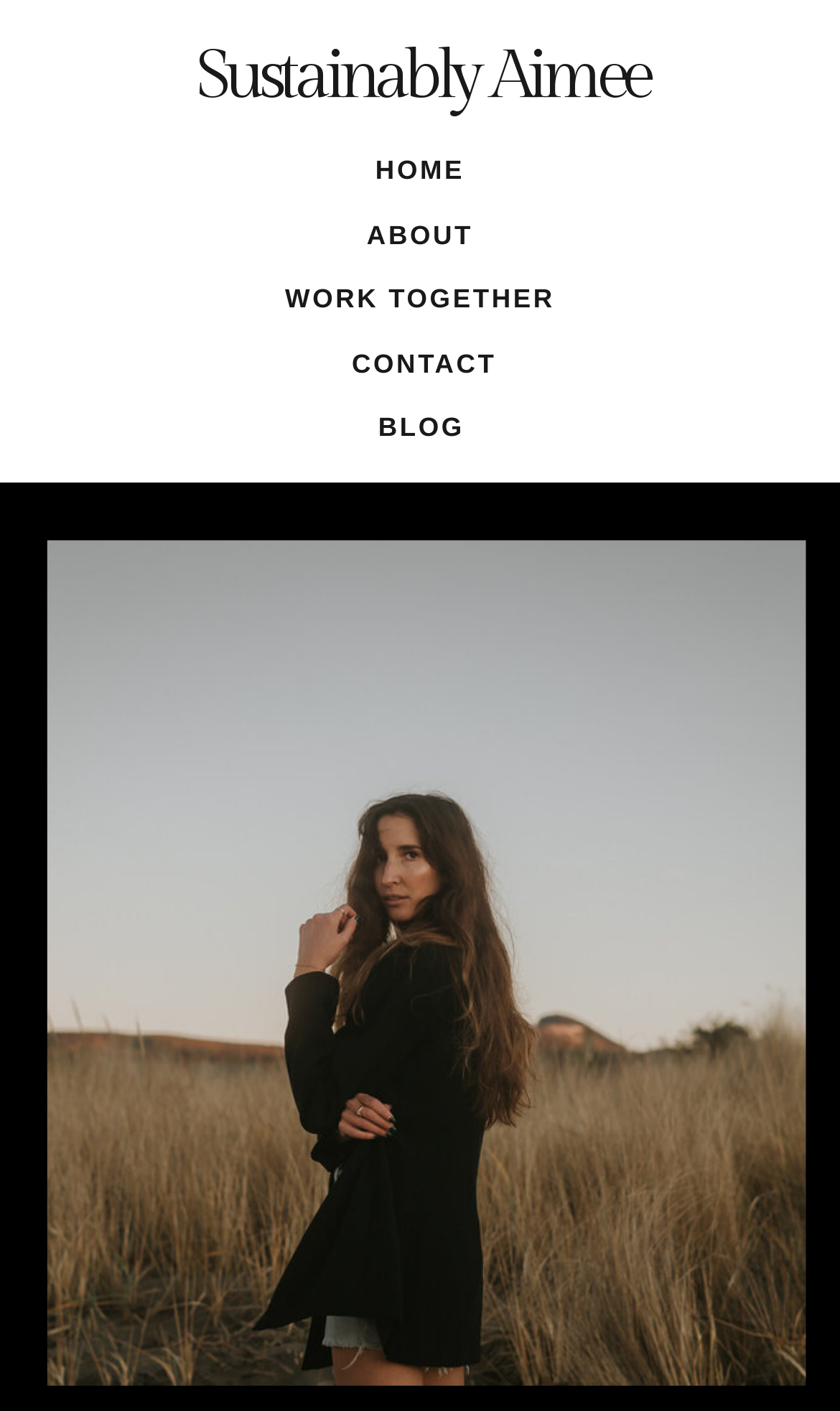Summarize the webpage with a detailed and informative caption.

The webpage is about sustainable living, specifically focusing on reducing waste during the holiday season. At the top left of the page, there is a heading that reads "Sustainably Aimee". Below this heading, there are five navigation links: "HOME", "CONTACT", "ABOUT", "WORK TOGETHER", and "BLOG", which are positioned horizontally and centered at the top of the page. Each link has a corresponding heading with the same text.